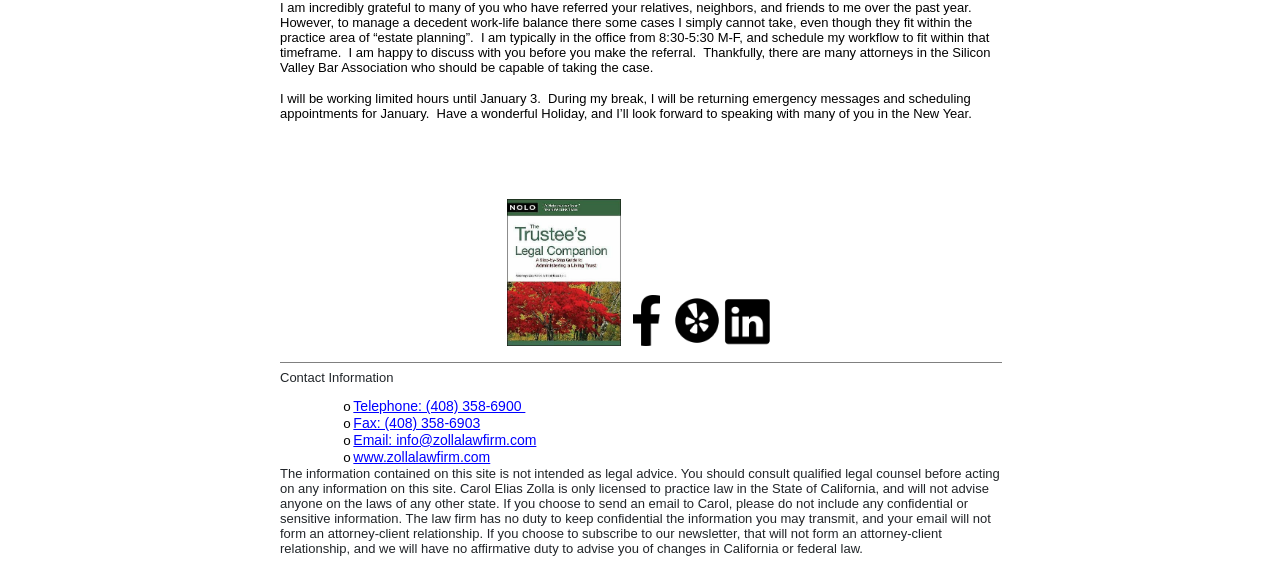In which state is the lawyer licensed to practice law?
Based on the image, please offer an in-depth response to the question.

The lawyer has posted a disclaimer on the website stating that they are only licensed to practice law in the State of California, and will not advise anyone on the laws of any other state.